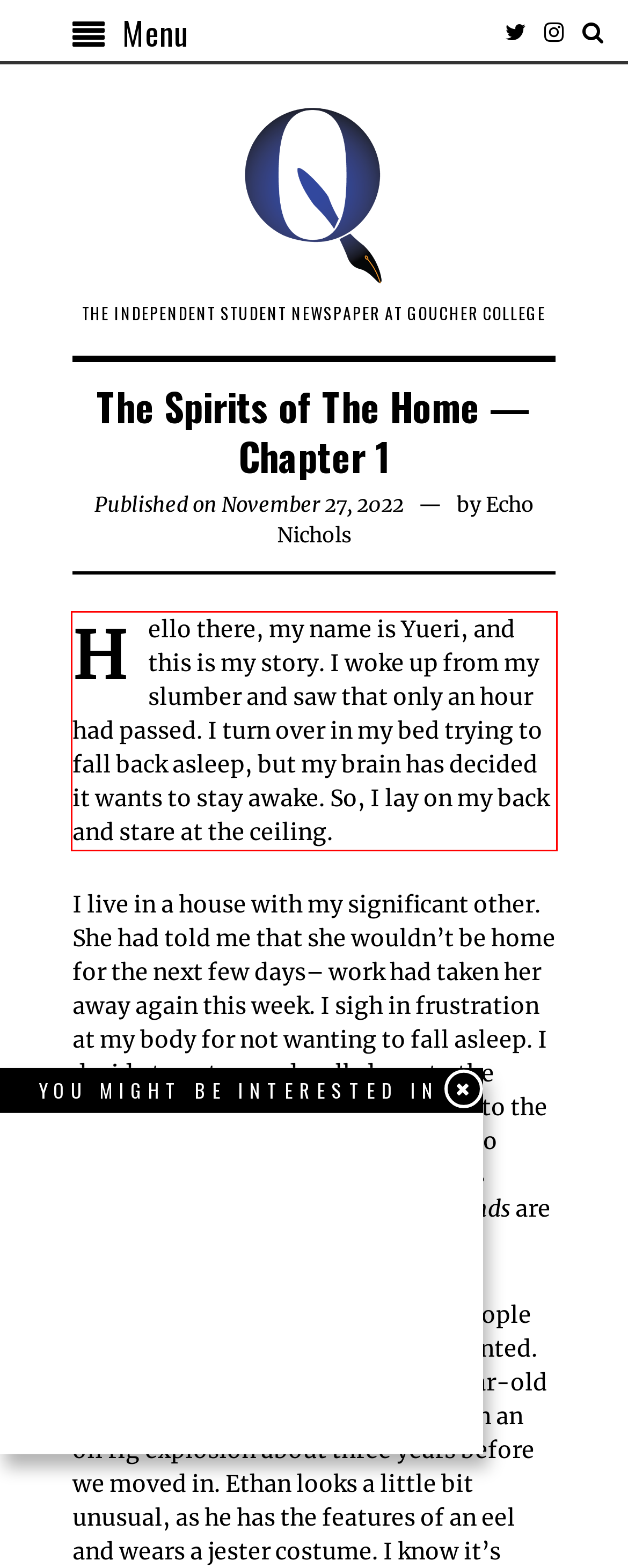Please examine the webpage screenshot and extract the text within the red bounding box using OCR.

Hello there, my name is Yueri, and this is my story. I woke up from my slumber and saw that only an hour had passed. I turn over in my bed trying to fall back asleep, but my brain has decided it wants to stay awake. So, I lay on my back and stare at the ceiling.